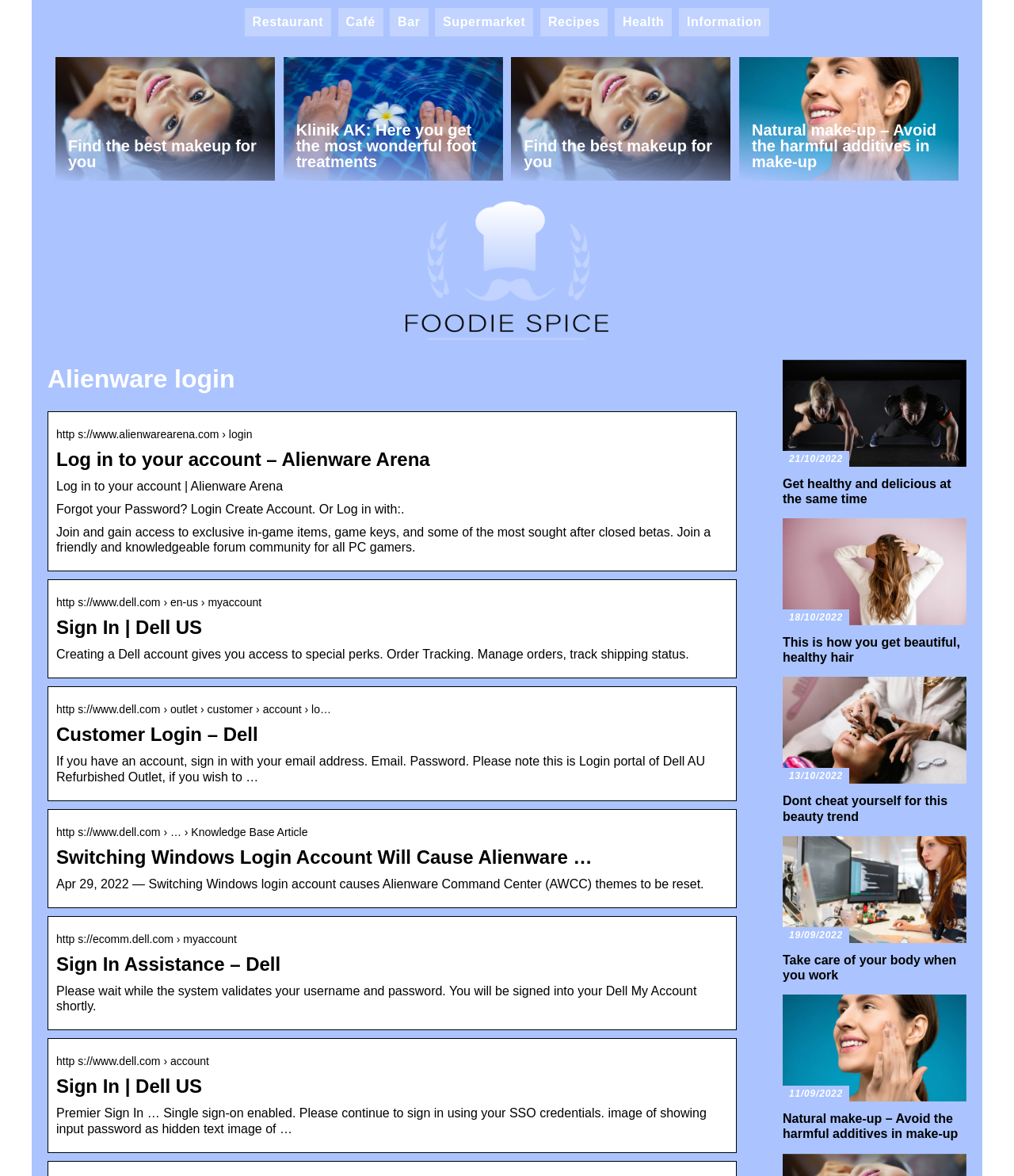Offer a detailed explanation of the webpage layout and contents.

The webpage is primarily focused on the Alienware login page, with a prominent heading "Alienware login" at the top center of the page. Below this heading, there is a horizontal navigation menu with links to various categories such as "Restaurant", "Café", "Bar", "Supermarket", "Recipes", "Health", and "Information".

On the left side of the page, there is a section with multiple links to different articles or pages, including "Find the best makeup for you", "Klinik AK: Here you get the most wonderful foot treatments", and "Natural make-up – Avoid the harmful additives in make-up". These links are stacked vertically, with the topmost link being "Find the best makeup for you".

To the right of this section, there is a large image that spans almost the entire width of the page. Below the image, there is a heading "Log in to your account – Alienware Arena" followed by a block of text that describes the benefits of logging in to the Alienware Arena account.

Further down the page, there are multiple sections with headings such as "Sign In | Dell US", "Customer Login – Dell", "Switching Windows Login Account Will Cause Alienware …", and "Sign In Assistance – Dell". Each of these sections contains a block of text and sometimes a link to a related page.

On the right side of the page, there is a vertical column of links to news articles or blog posts, with dates ranging from September 11, 2022, to October 21, 2022. These links are stacked vertically, with the most recent article at the top.

Overall, the webpage appears to be a login page for Alienware Arena, with additional sections and links to related pages and articles.